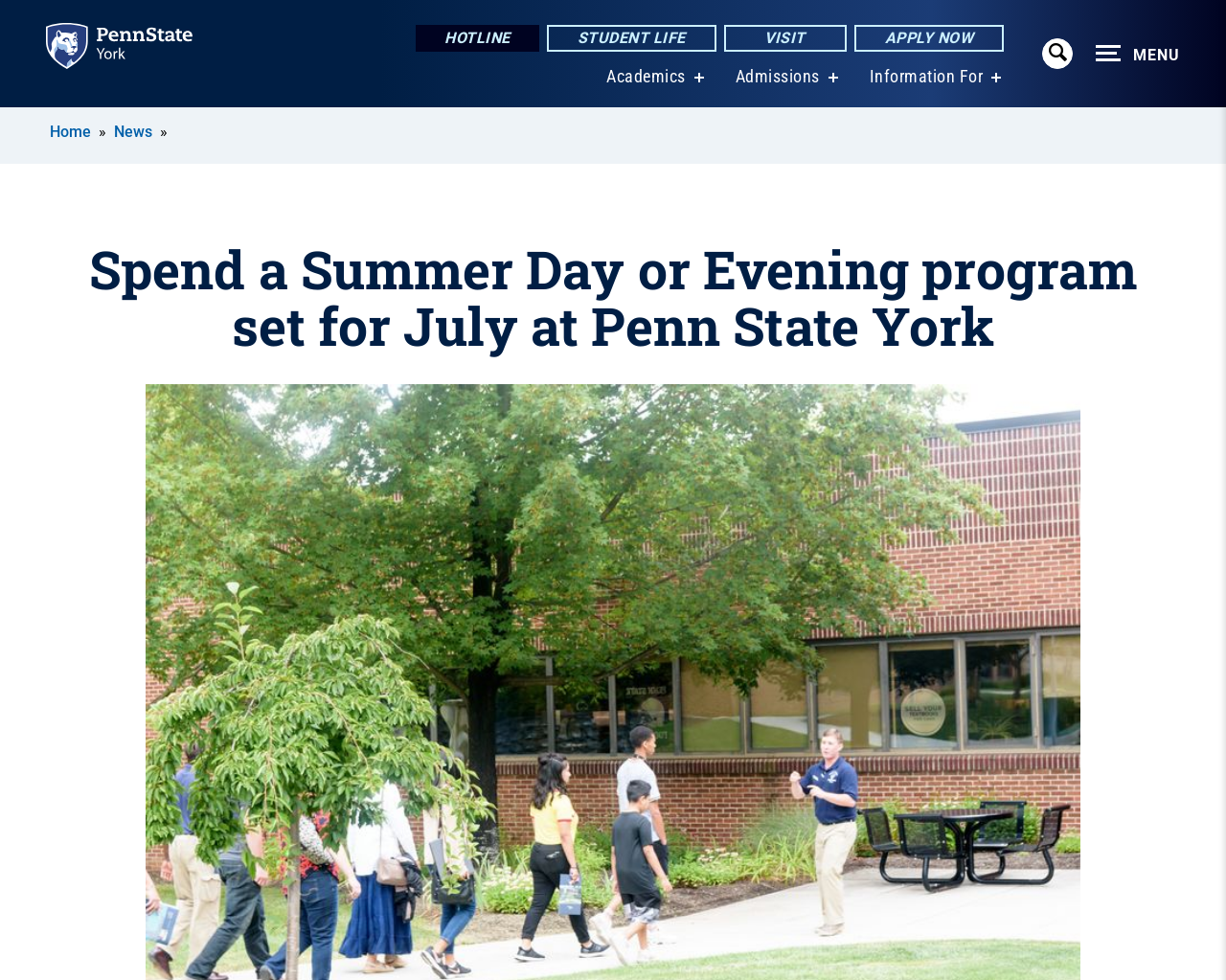Please identify the bounding box coordinates of the element on the webpage that should be clicked to follow this instruction: "Visit the 'Penn State York' website". The bounding box coordinates should be given as four float numbers between 0 and 1, formatted as [left, top, right, bottom].

[0.038, 0.0, 0.157, 0.07]